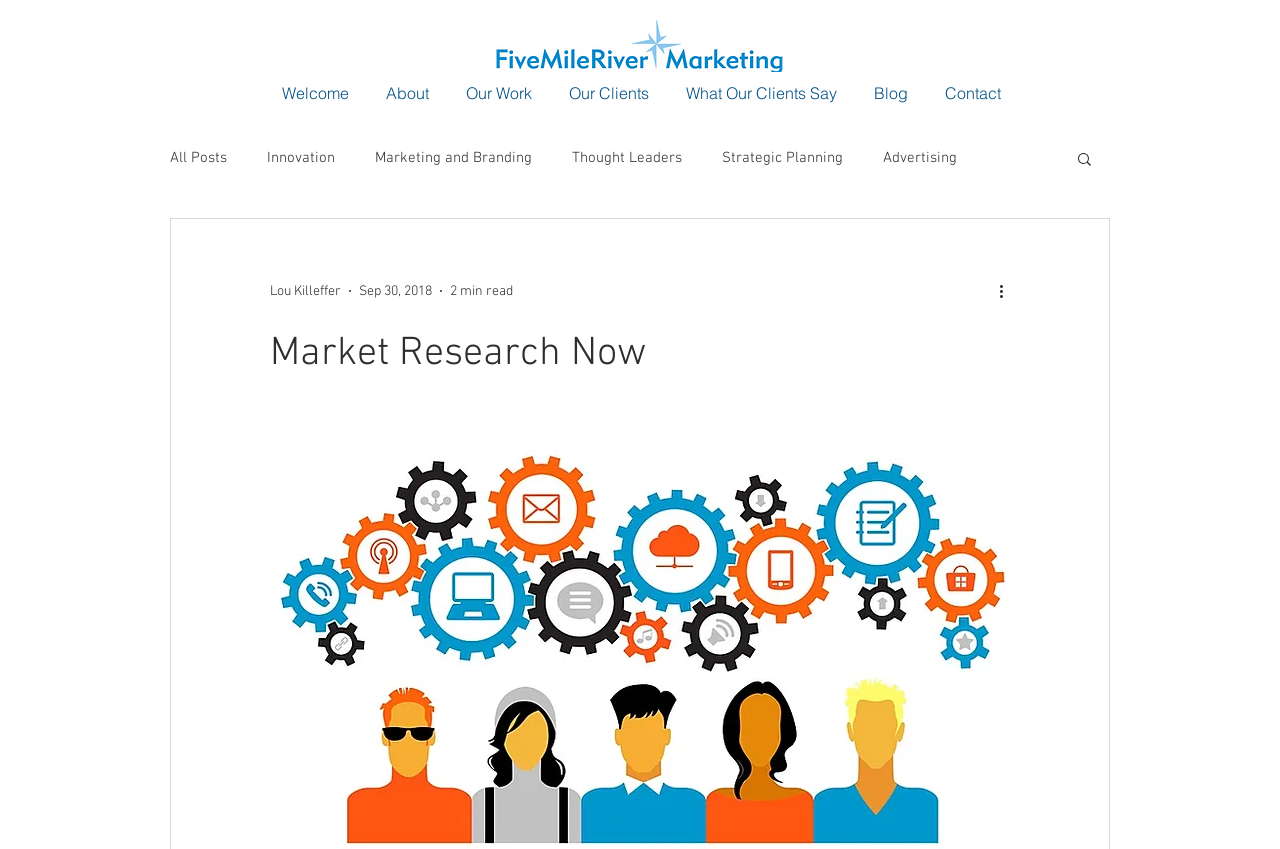Using the given element description, provide the bounding box coordinates (top-left x, top-left y, bottom-right x, bottom-right y) for the corresponding UI element in the screenshot: Thought Leaders

[0.447, 0.176, 0.533, 0.197]